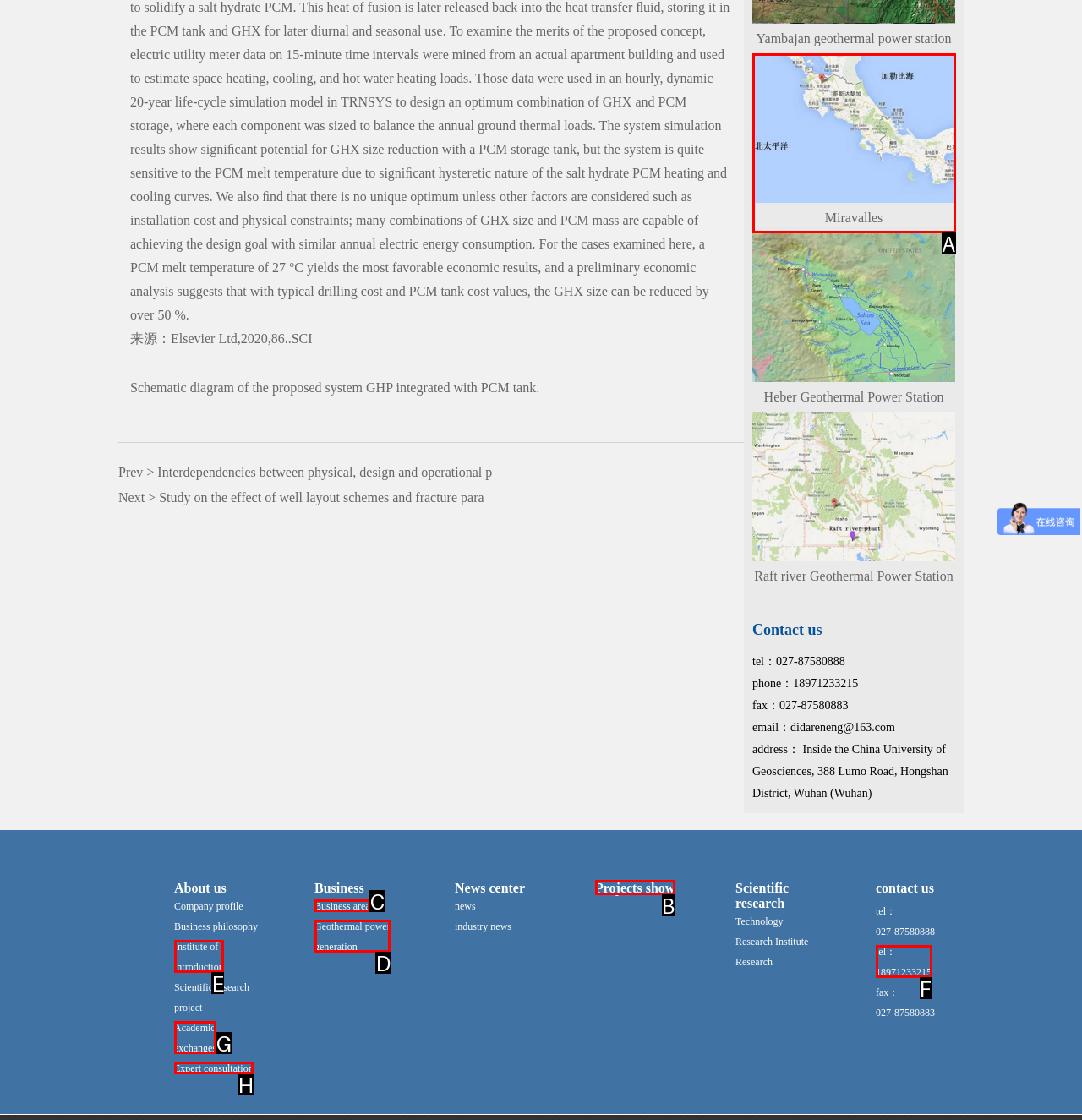Match the HTML element to the given description: Miravalles
Indicate the option by its letter.

A